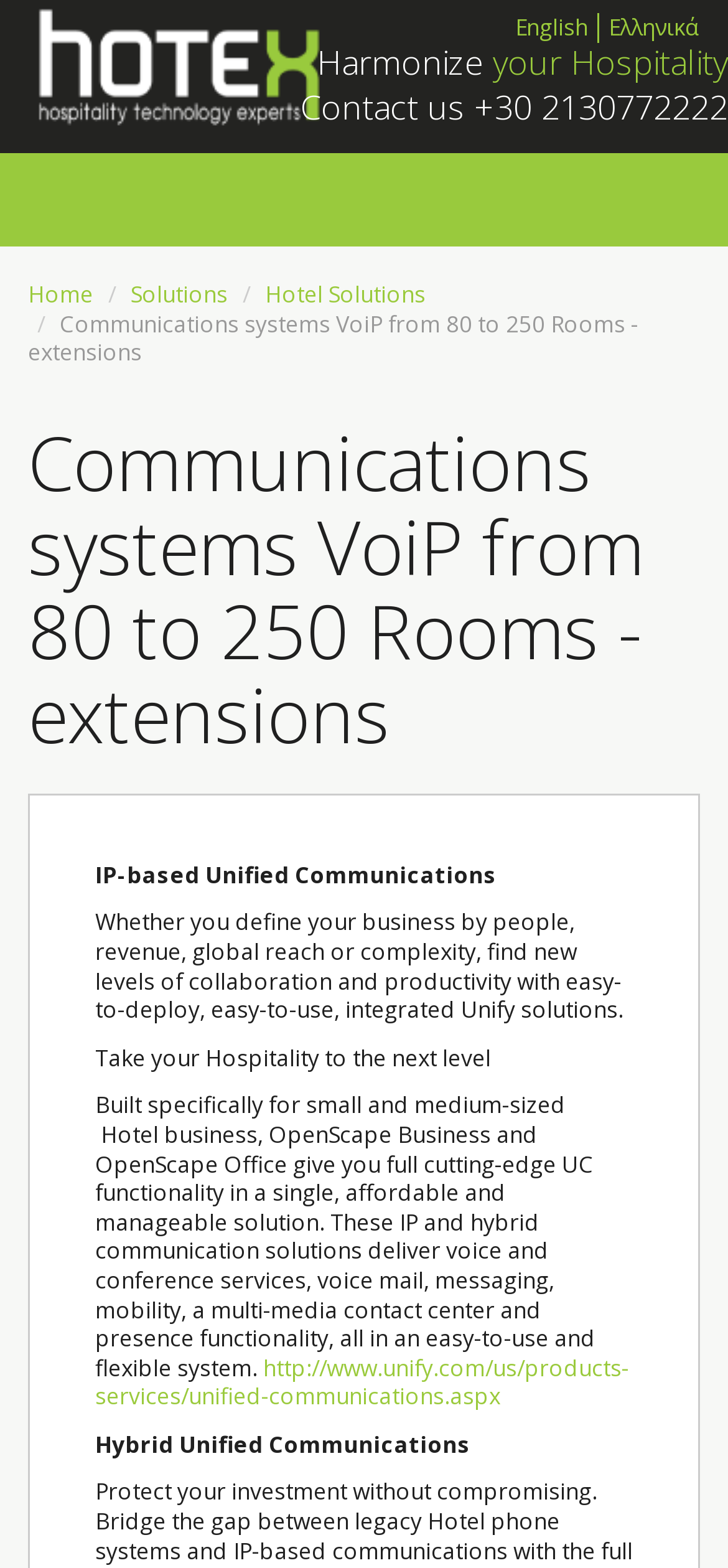Pinpoint the bounding box coordinates of the clickable area needed to execute the instruction: "view articles". The coordinates should be specified as four float numbers between 0 and 1, i.e., [left, top, right, bottom].

None